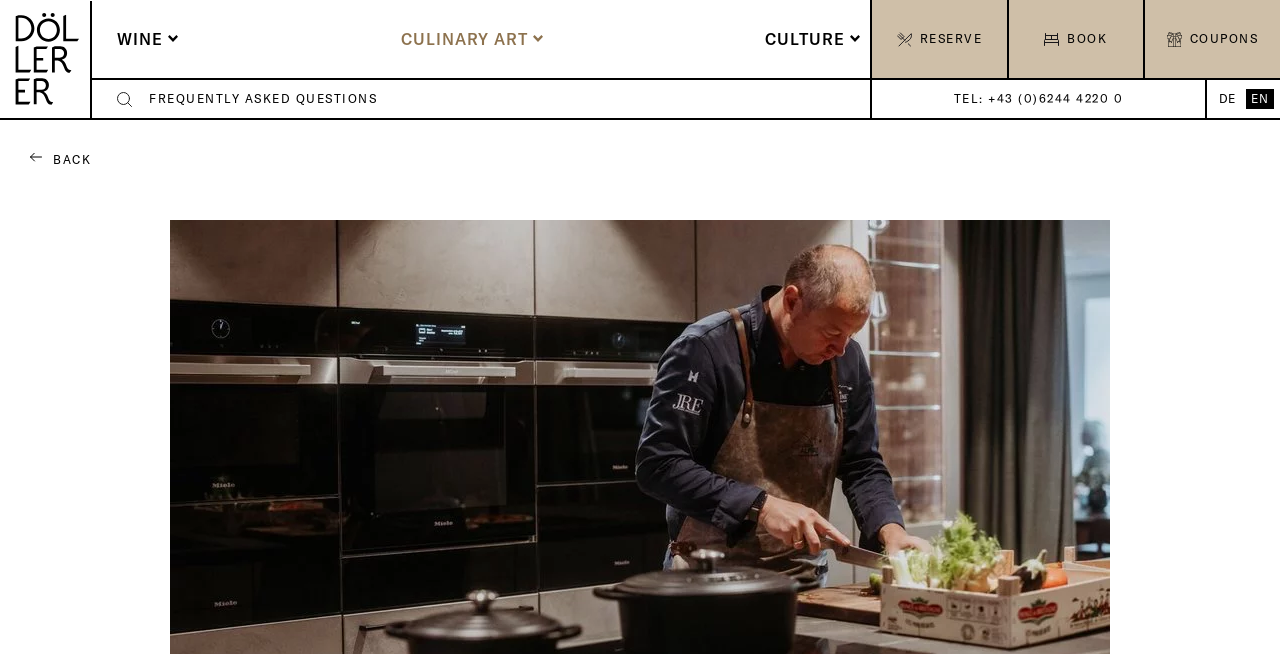Explain the webpage's layout and main content in detail.

The webpage is about a "Cook & Enjoy Package" for 2 nights. At the top left corner, there is a logo, which is an image linked to another page. Below the logo, there is a navigation menu with four main categories: "WINE", "CULINARY ART", "CULTURE", and three buttons on the right side: "RESERVE", "BOOK", and "COUPONS", each accompanied by a small icon. 

On the top right side, there is a language selection section with options "DE" and "EN". Below the navigation menu, there is a link to "FREQUENTLY ASKED QUESTIONS" with a small icon on the left side. Next to it, there is a contact information link "TEL: +43 (0)6244 4220 0". 

At the bottom left corner, there is a "BACK" button with a small icon, which is likely used for navigation. The overall layout is organized, with clear categories and concise text.